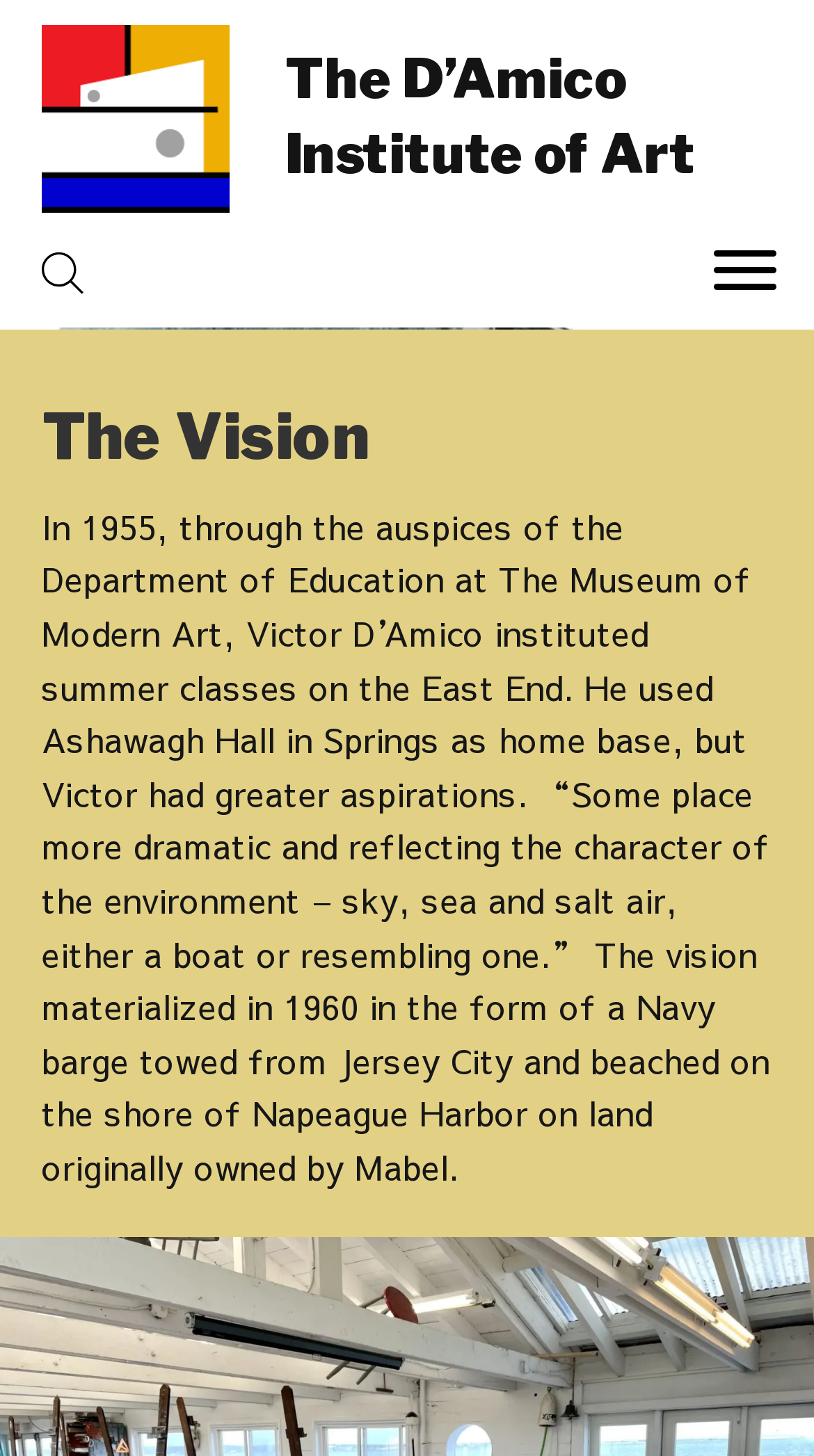Provide the bounding box coordinates of the UI element this sentence describes: "aria-label="Menu"".

[0.856, 0.162, 0.974, 0.21]